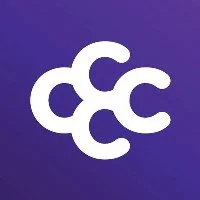Using a single word or phrase, answer the following question: 
What does the logo prominently display?

The letter 'C'